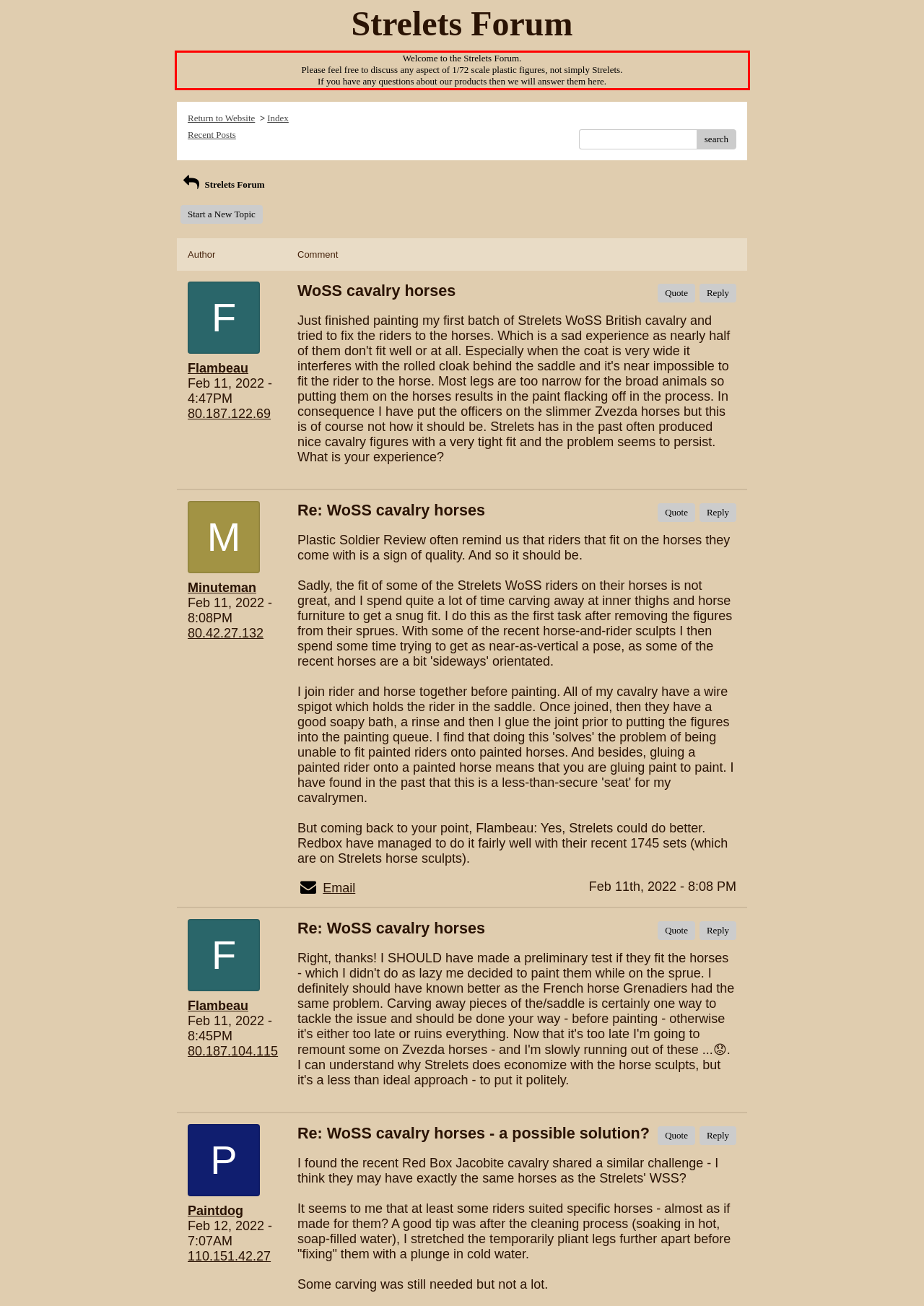Given a screenshot of a webpage with a red bounding box, extract the text content from the UI element inside the red bounding box.

Welcome to the Strelets Forum. Please feel free to discuss any aspect of 1/72 scale plastic figures, not simply Strelets. If you have any questions about our products then we will answer them here.